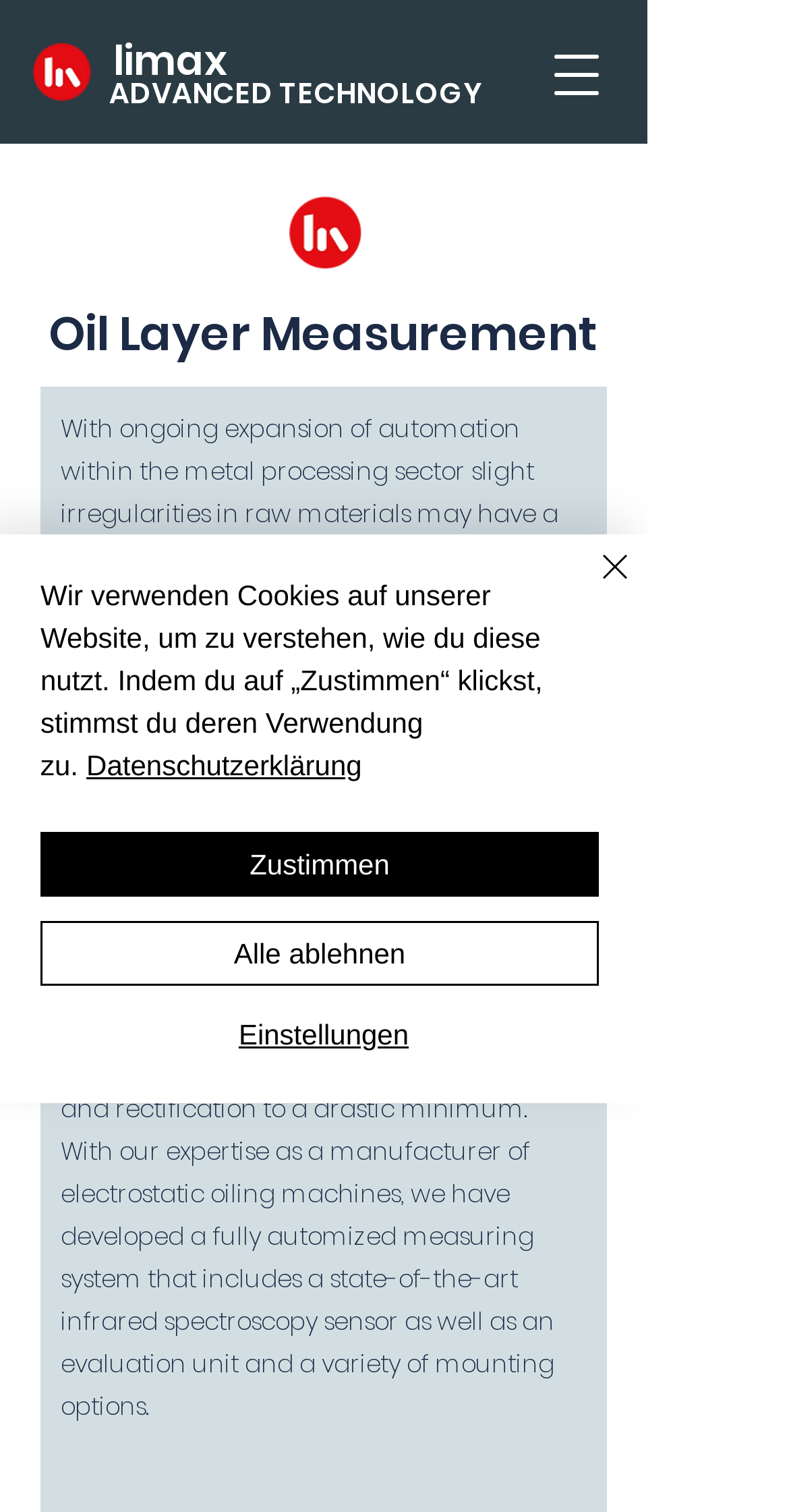Predict the bounding box of the UI element that fits this description: "Alle ablehnen".

[0.051, 0.609, 0.759, 0.652]